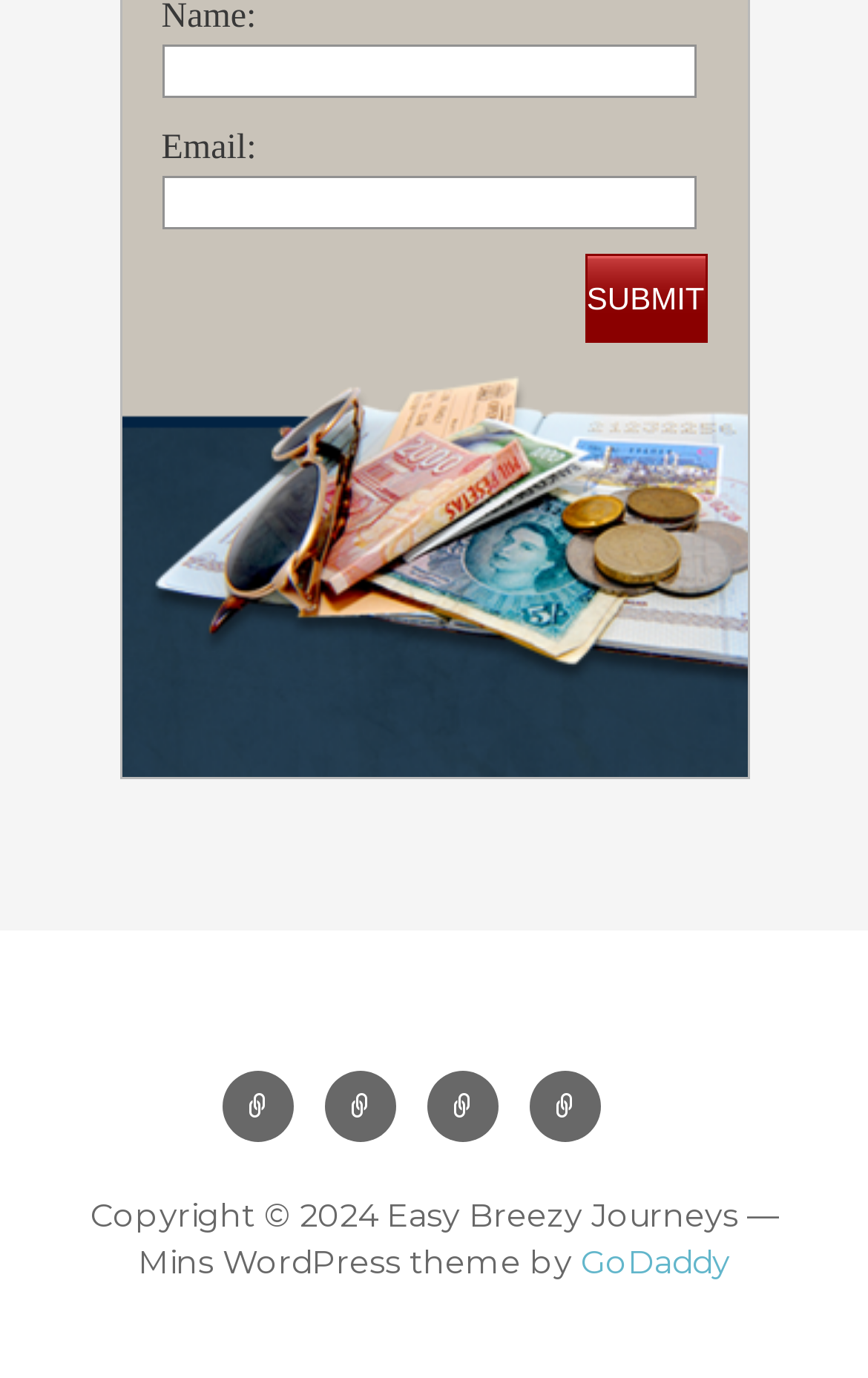Locate the bounding box coordinates of the element that should be clicked to fulfill the instruction: "Click the submit button".

[0.673, 0.184, 0.814, 0.249]